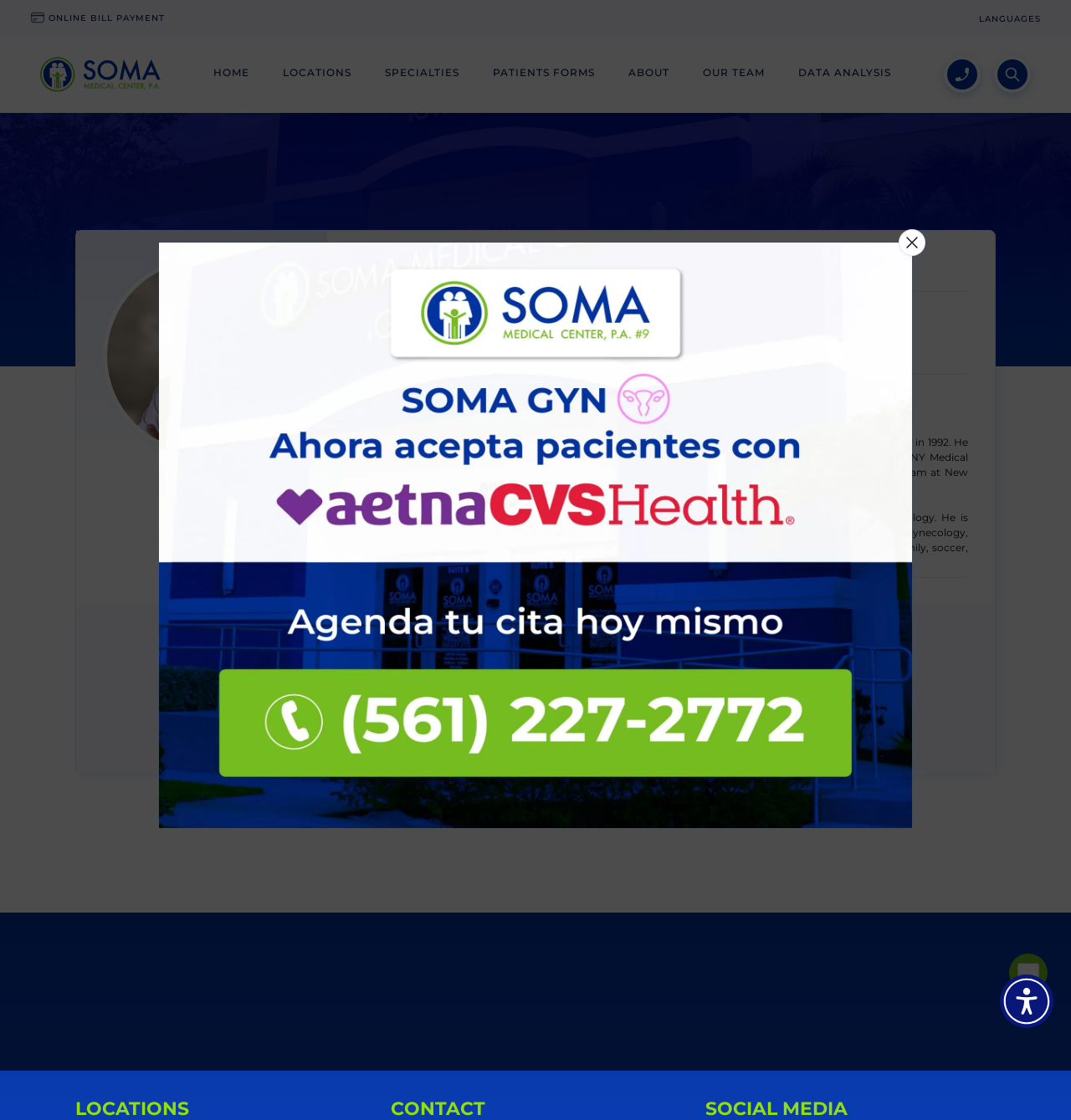What is the doctor's name?
Observe the image and answer the question with a one-word or short phrase response.

John Orrego